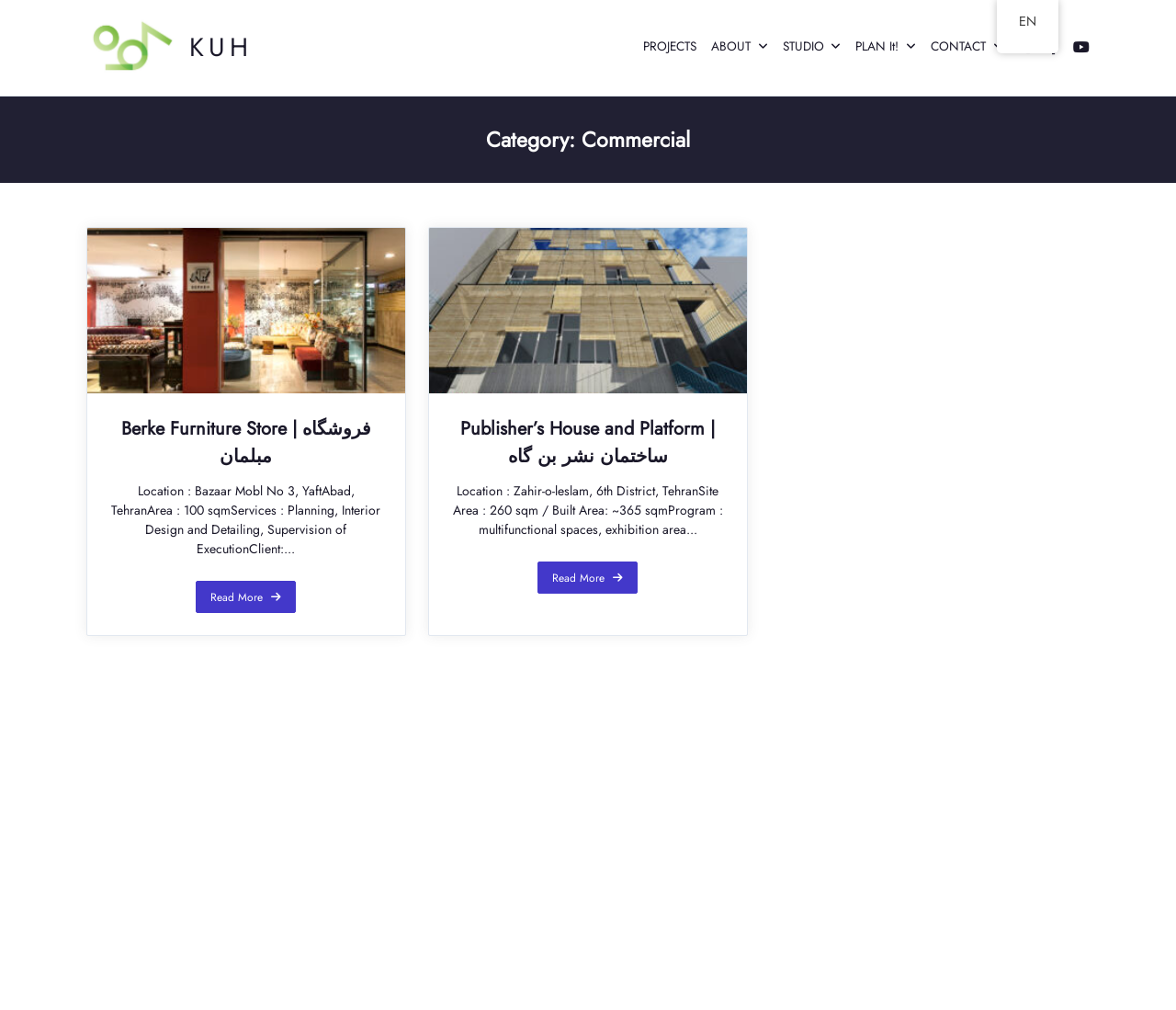Locate the bounding box of the UI element described by: "PLAN it!" in the given webpage screenshot.

[0.721, 0.0, 0.785, 0.095]